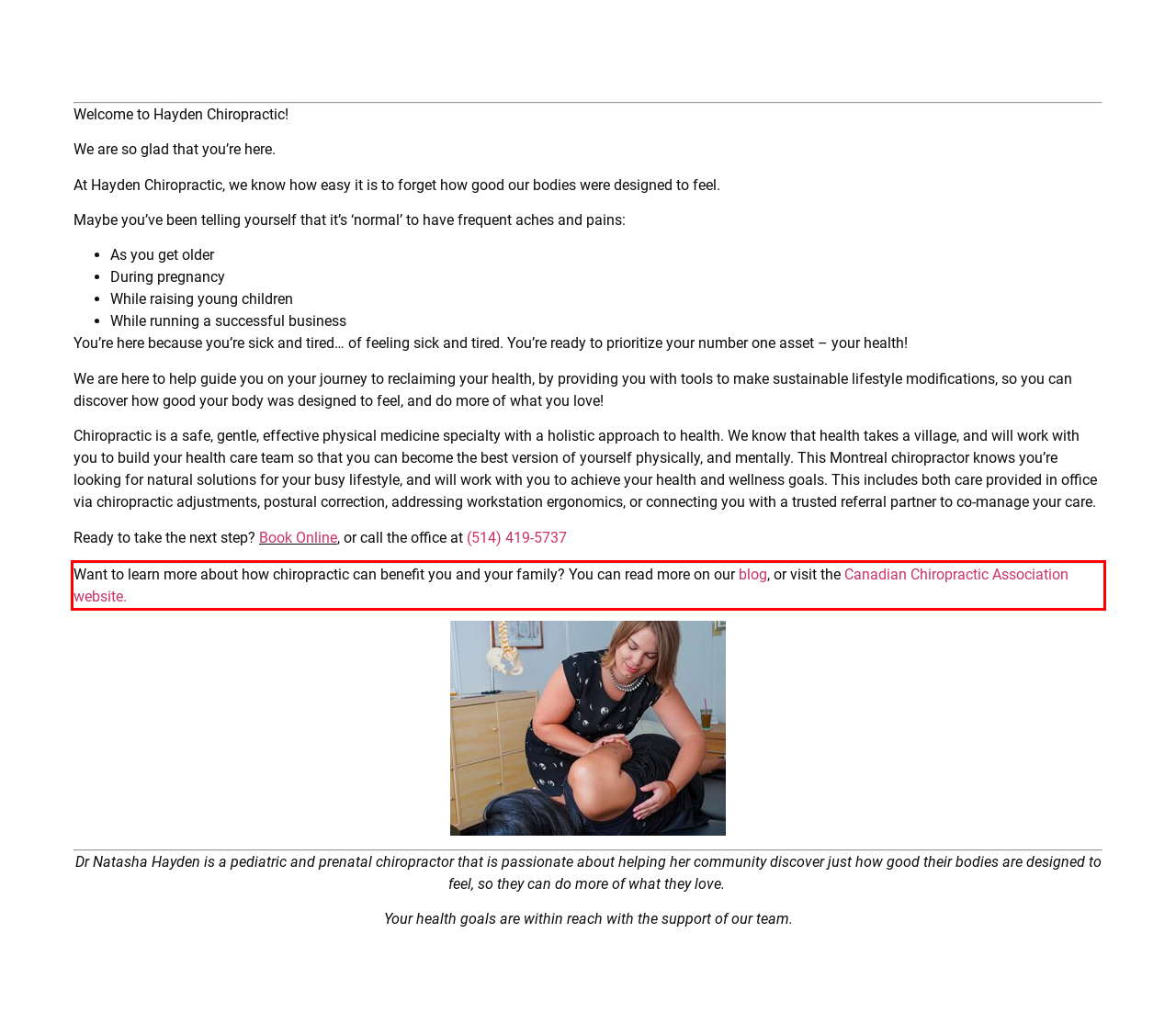Please analyze the provided webpage screenshot and perform OCR to extract the text content from the red rectangle bounding box.

Want to learn more about how chiropractic can benefit you and your family? You can read more on our blog, or visit the Canadian Chiropractic Association website.